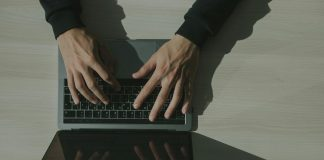Give a short answer using one word or phrase for the question:
What is the aesthetic of the workspace?

Modern, technological